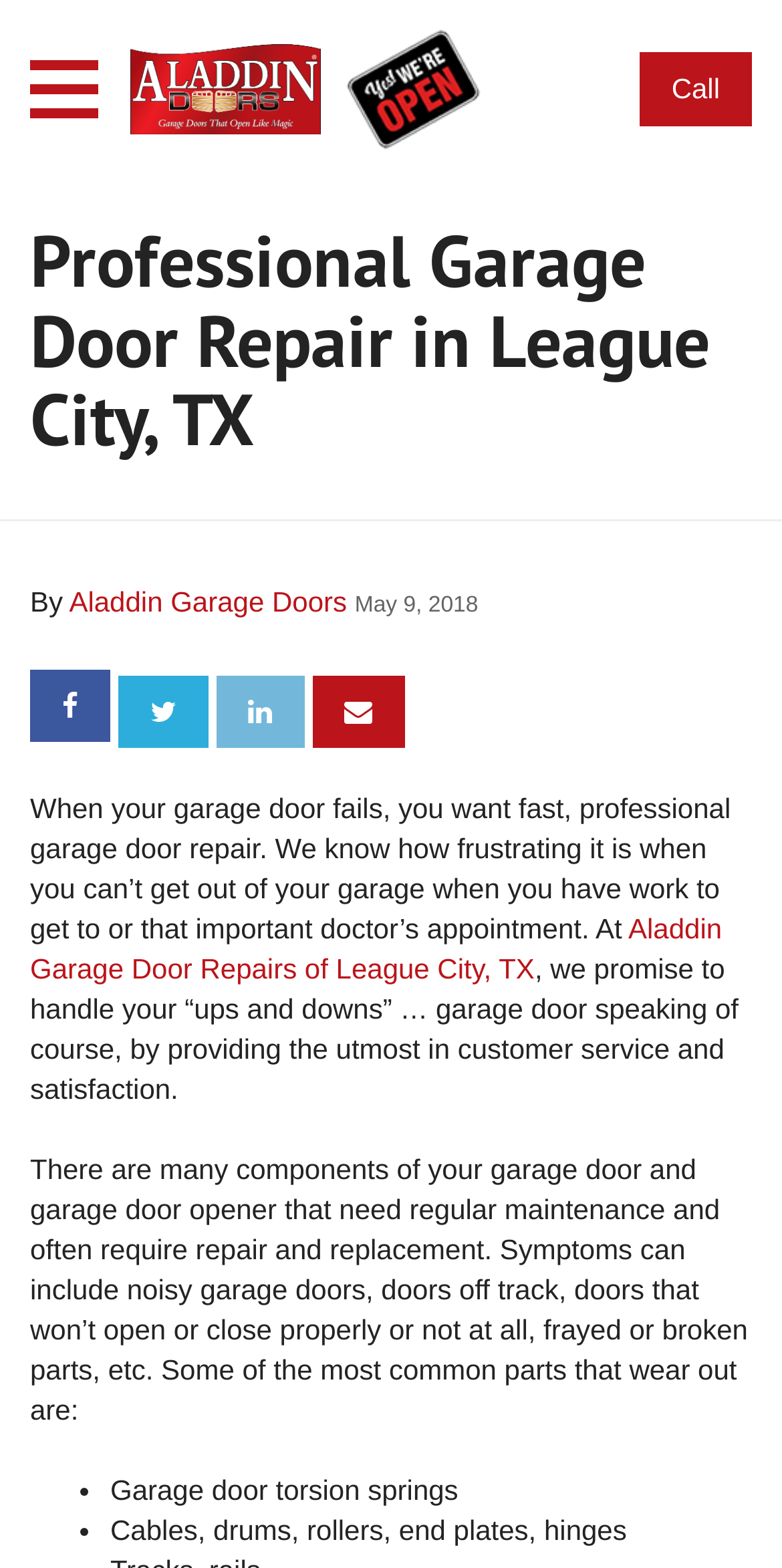Find the bounding box coordinates for the HTML element specified by: "Call".

[0.818, 0.034, 0.962, 0.08]